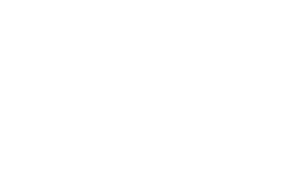Break down the image and describe each part extensively.

The image showcases a sleek and modern graphical representation of a concept related to token market making, likely serving as a visual element for the article titled "The Importance of Token Market Making." Its bold, abstract design captures attention and symbolizes the dynamic nature of trading and liquidity in cryptocurrency markets. The image is integral to the article, emphasizing the core themes of fostering growth and engagement within token ecosystems. Positioned prominently on the webpage, it complements the surrounding text by visually summarizing key ideas about market making's essential role in enhancing investor and trader interactions with tokens.